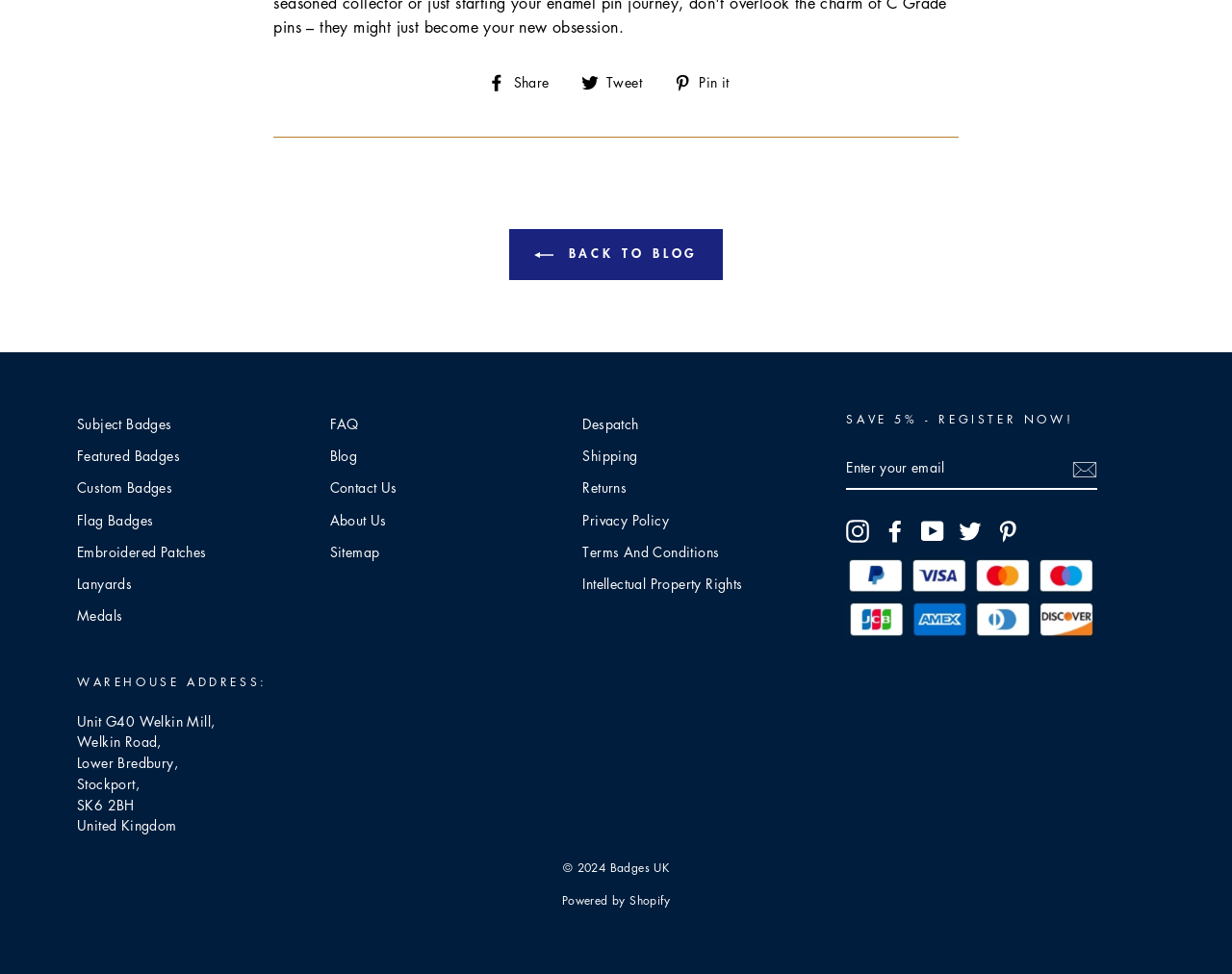Please reply with a single word or brief phrase to the question: 
What is the address of the warehouse?

Unit G40 Welkin Mill, Welkin Road, Lower Bredbury, Stockport, SK6 2BH